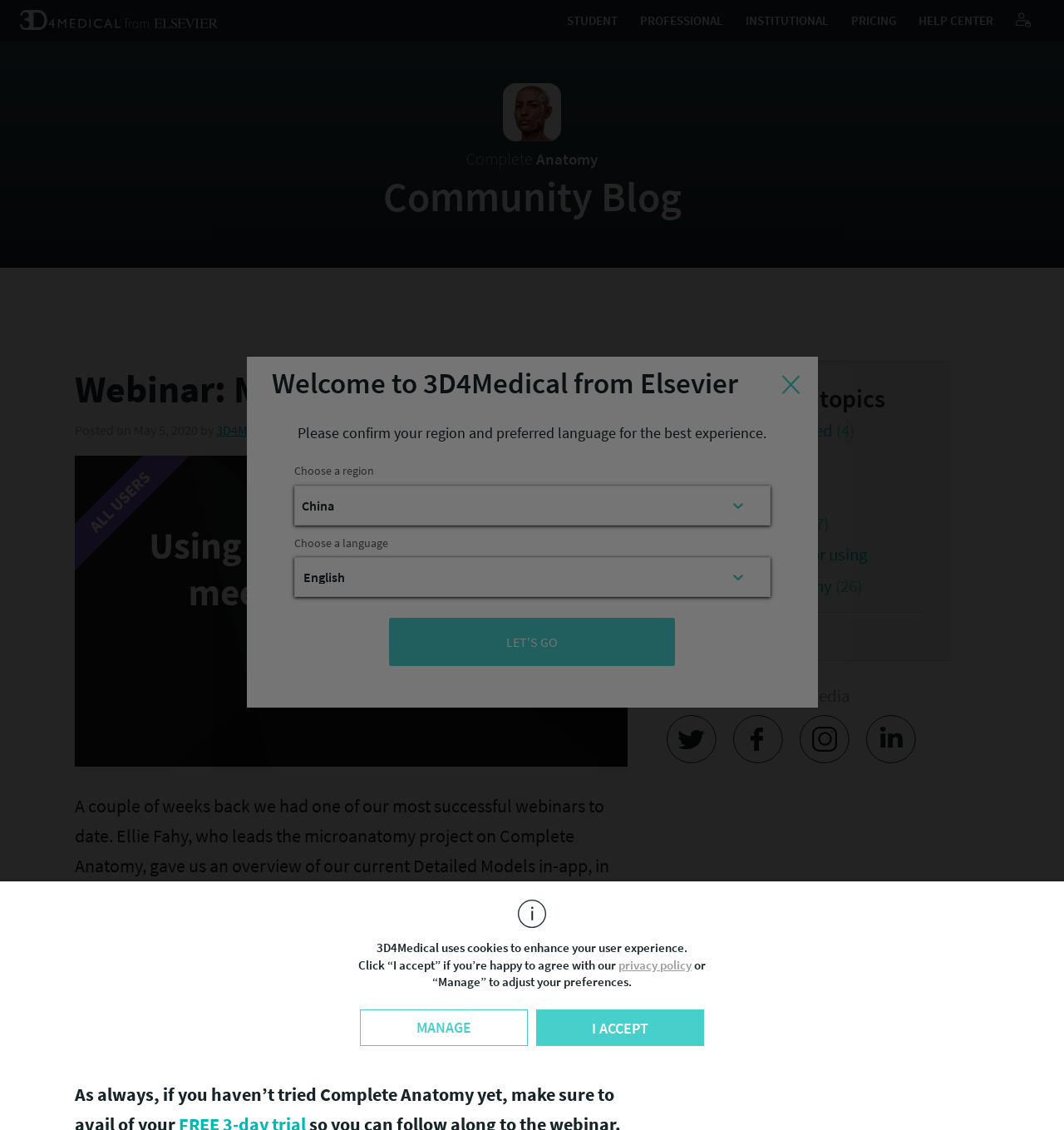Determine the bounding box coordinates of the area to click in order to meet this instruction: "Watch the webinar".

[0.289, 0.502, 0.371, 0.579]